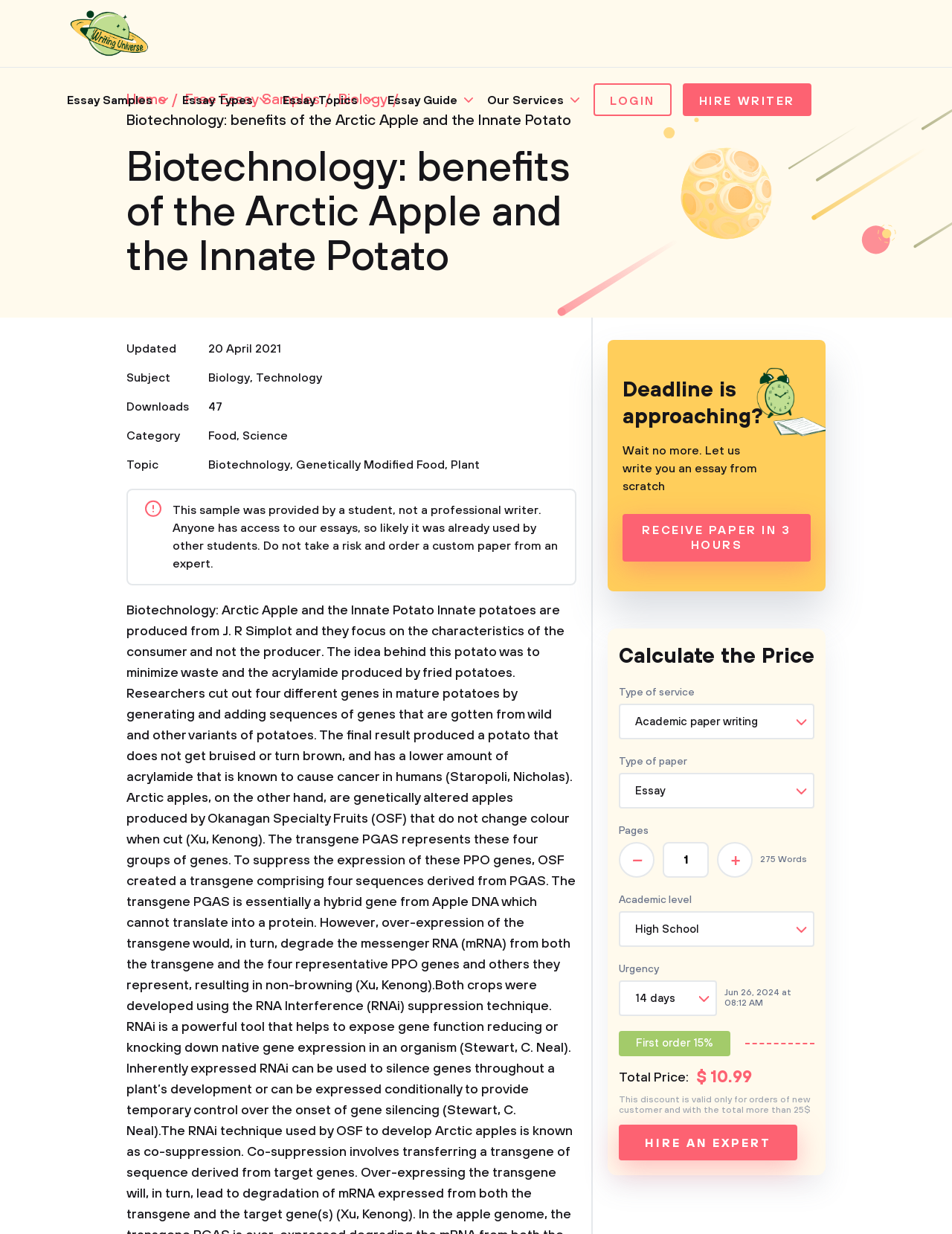Specify the bounding box coordinates of the region I need to click to perform the following instruction: "Click on the 'HIRE AN EXPERT' link". The coordinates must be four float numbers in the range of 0 to 1, i.e., [left, top, right, bottom].

[0.65, 0.911, 0.838, 0.94]